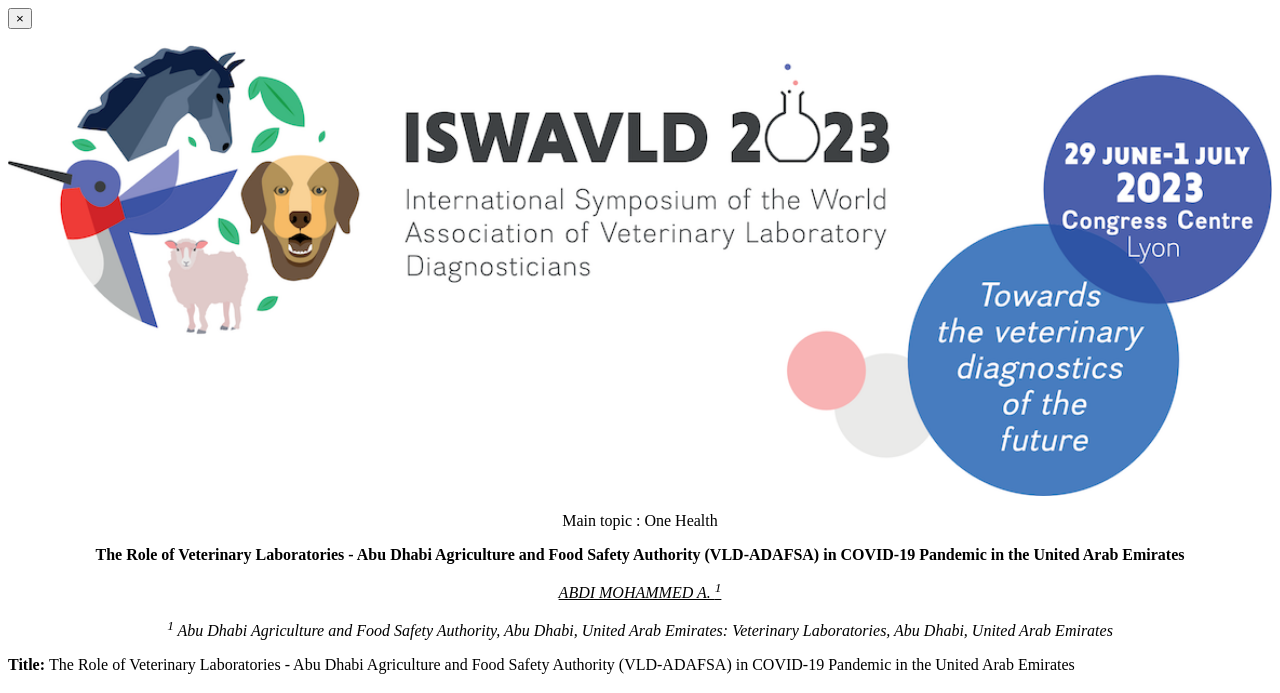Provide a thorough description of the webpage's content and layout.

The webpage appears to be an academic or research paper about the role of veterinary laboratories in the COVID-19 pandemic in the United Arab Emirates. 

At the top-right corner, there is a small "×" button. Below it, a large image occupies most of the top section of the page. 

In the middle section, there are several lines of text. The main topic "One Health" is highlighted, followed by a longer title that describes the role of veterinary laboratories in the COVID-19 pandemic. The author's name, "ABDI MOHAMMED A.", is mentioned, with a superscript number "1" nearby. 

Below the author's name, there is a line of text that provides the author's affiliation, which is the Abu Dhabi Agriculture and Food Safety Authority and Veterinary Laboratories in Abu Dhabi, United Arab Emirates. 

At the bottom of the page, there is a section with a label "Title:" followed by the same title that was mentioned earlier. The page ends with a small, almost invisible character.